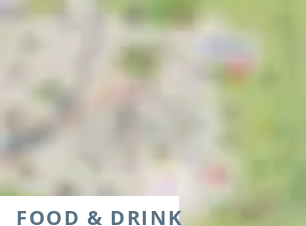Respond to the question below with a concise word or phrase:
How can the trails be accessed?

Walking, cycling, or public transport